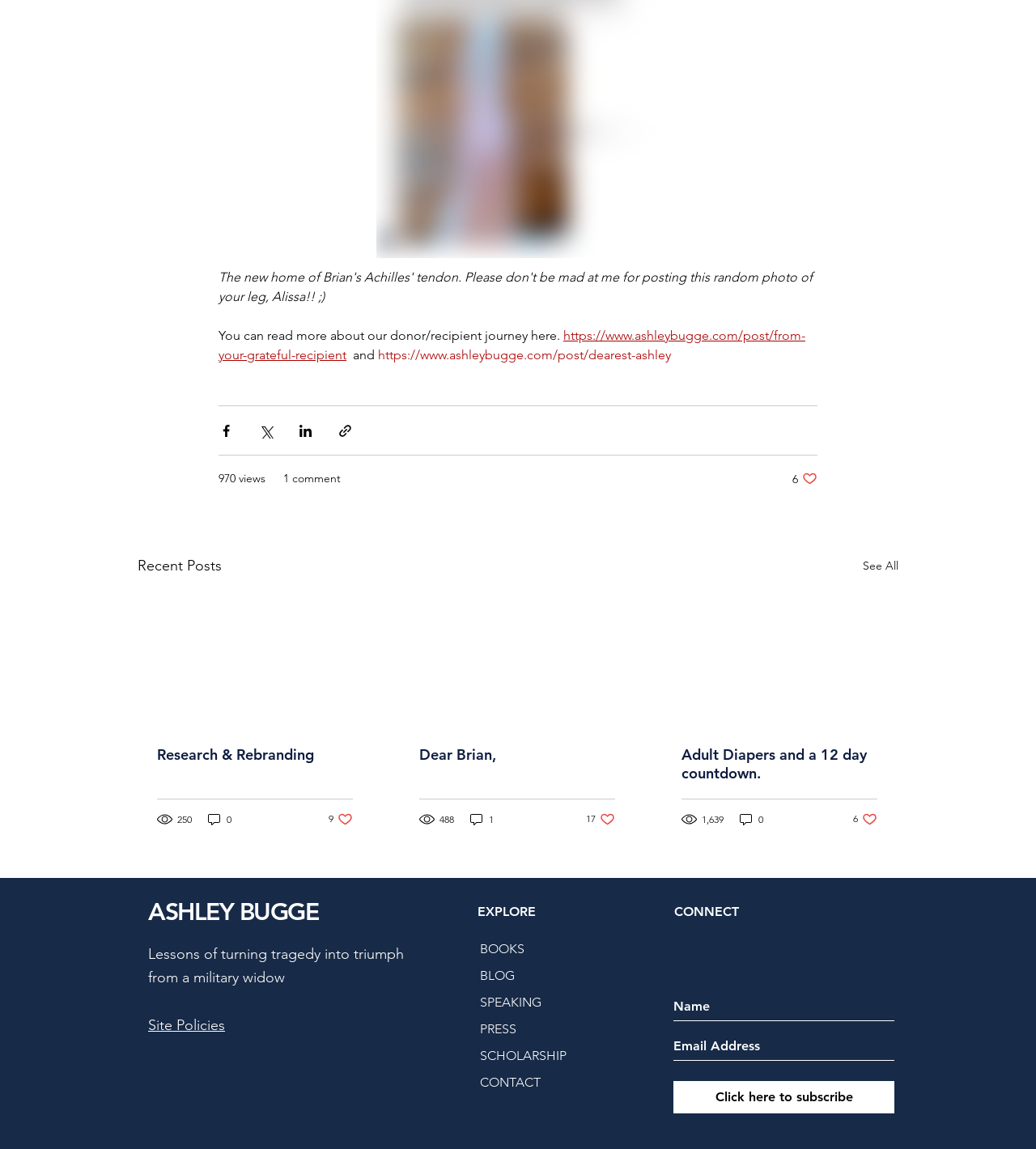Locate the bounding box coordinates of the element's region that should be clicked to carry out the following instruction: "Subscribe to the newsletter". The coordinates need to be four float numbers between 0 and 1, i.e., [left, top, right, bottom].

[0.65, 0.941, 0.863, 0.969]